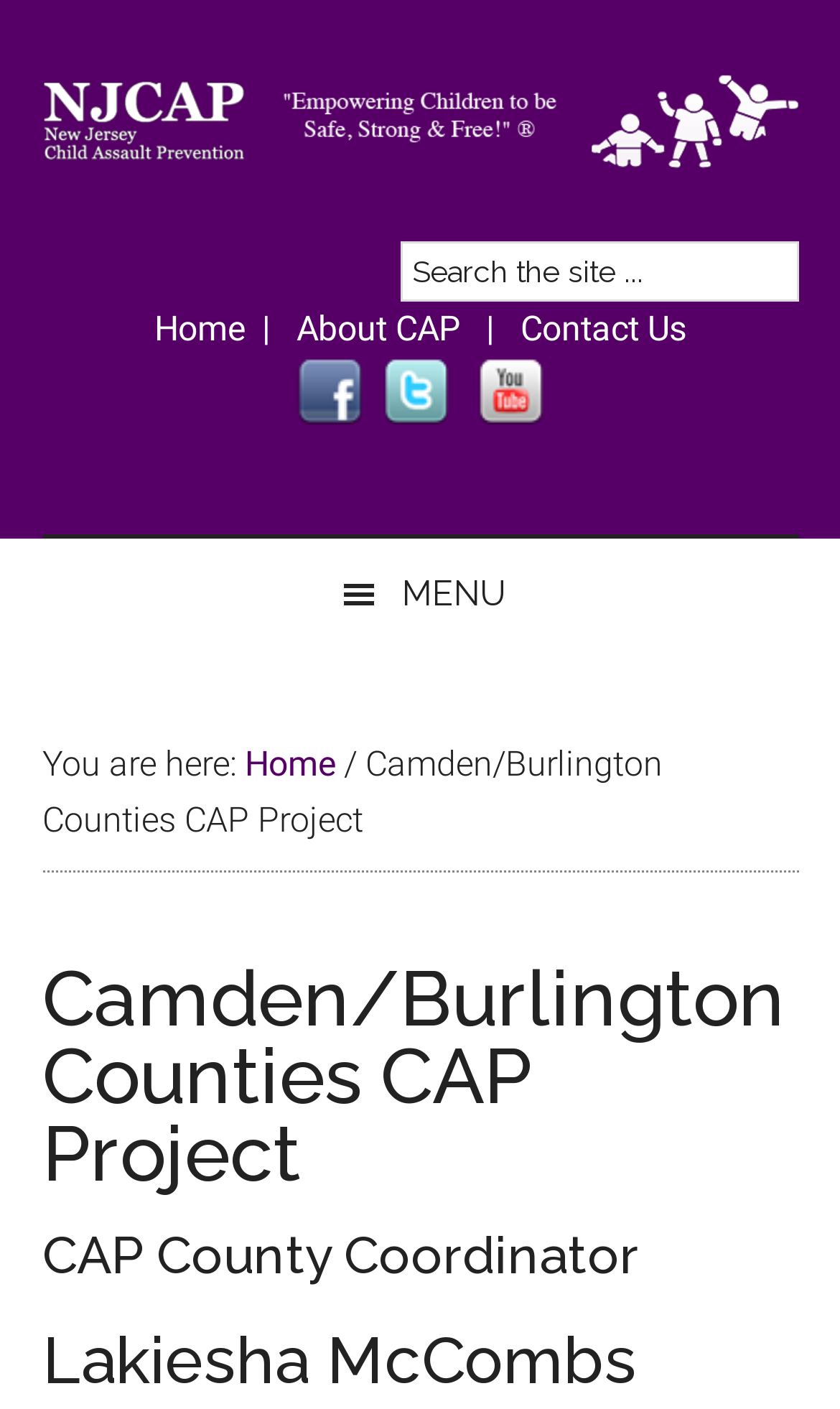Please locate the bounding box coordinates of the element that needs to be clicked to achieve the following instruction: "Search the site". The coordinates should be four float numbers between 0 and 1, i.e., [left, top, right, bottom].

[0.476, 0.171, 0.95, 0.214]